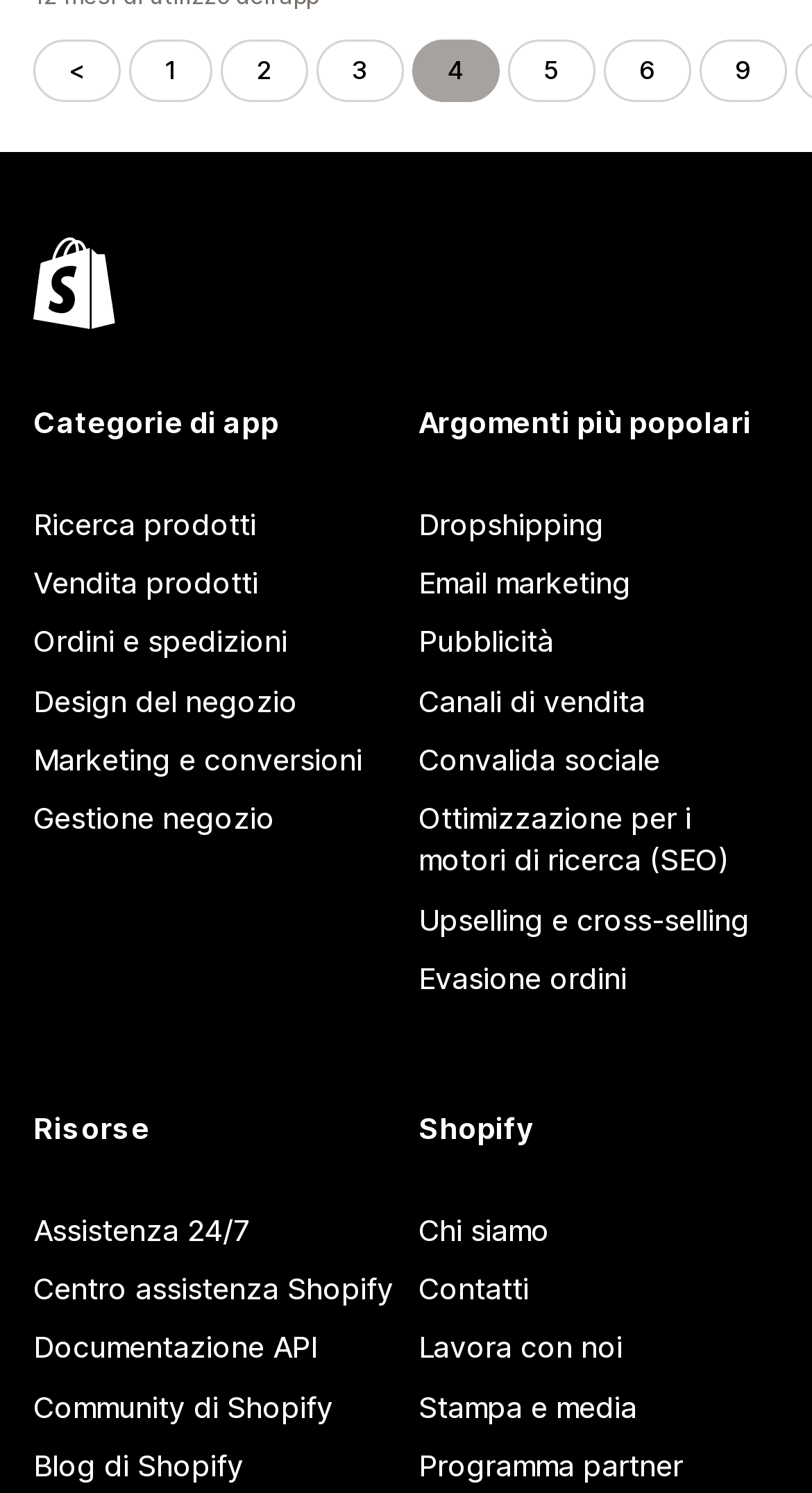How many Shopify links are there?
Please use the visual content to give a single word or phrase answer.

4